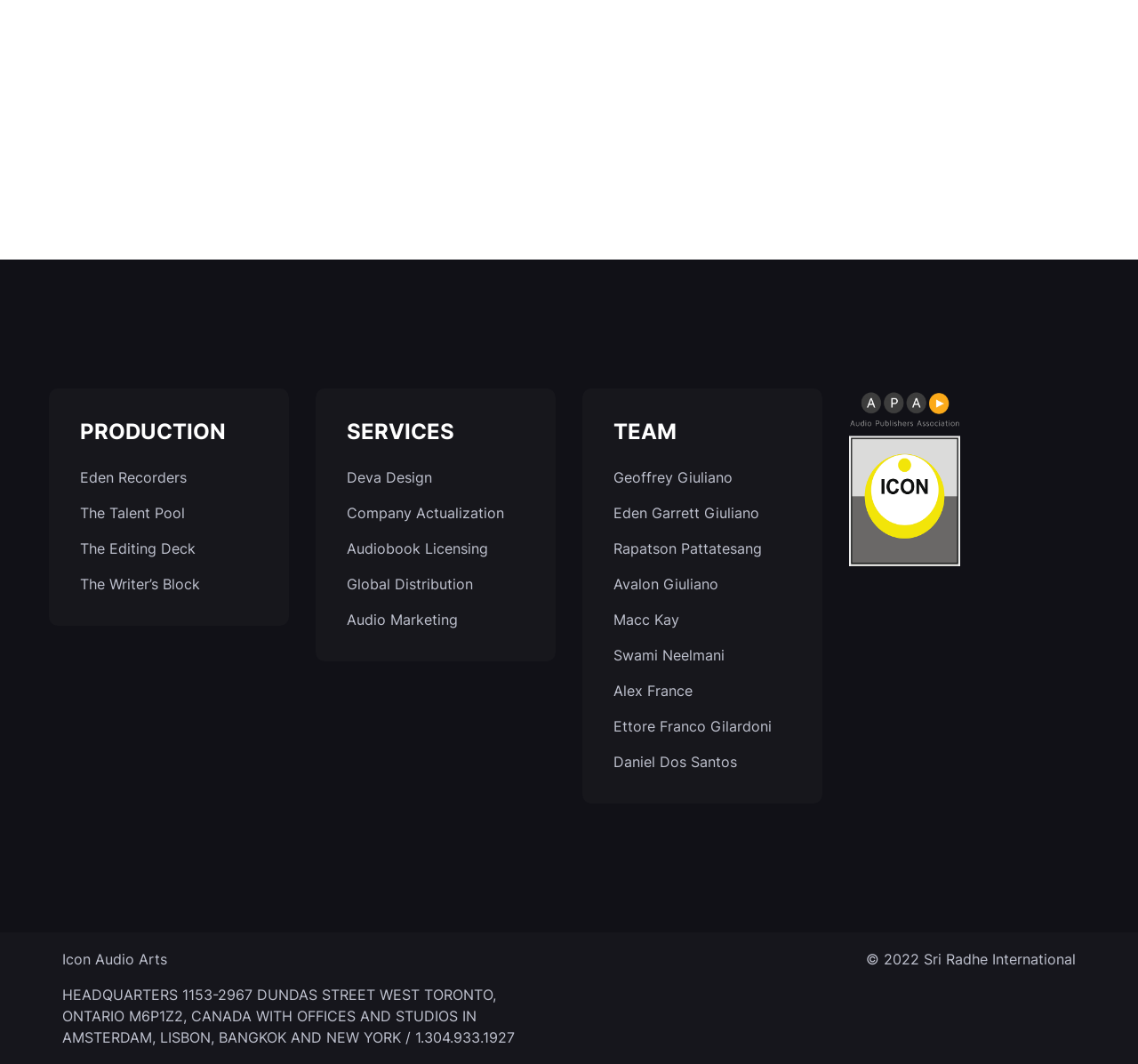Provide the bounding box coordinates for the UI element described in this sentence: "Annual Reports & Financial Reports". The coordinates should be four float values between 0 and 1, i.e., [left, top, right, bottom].

None